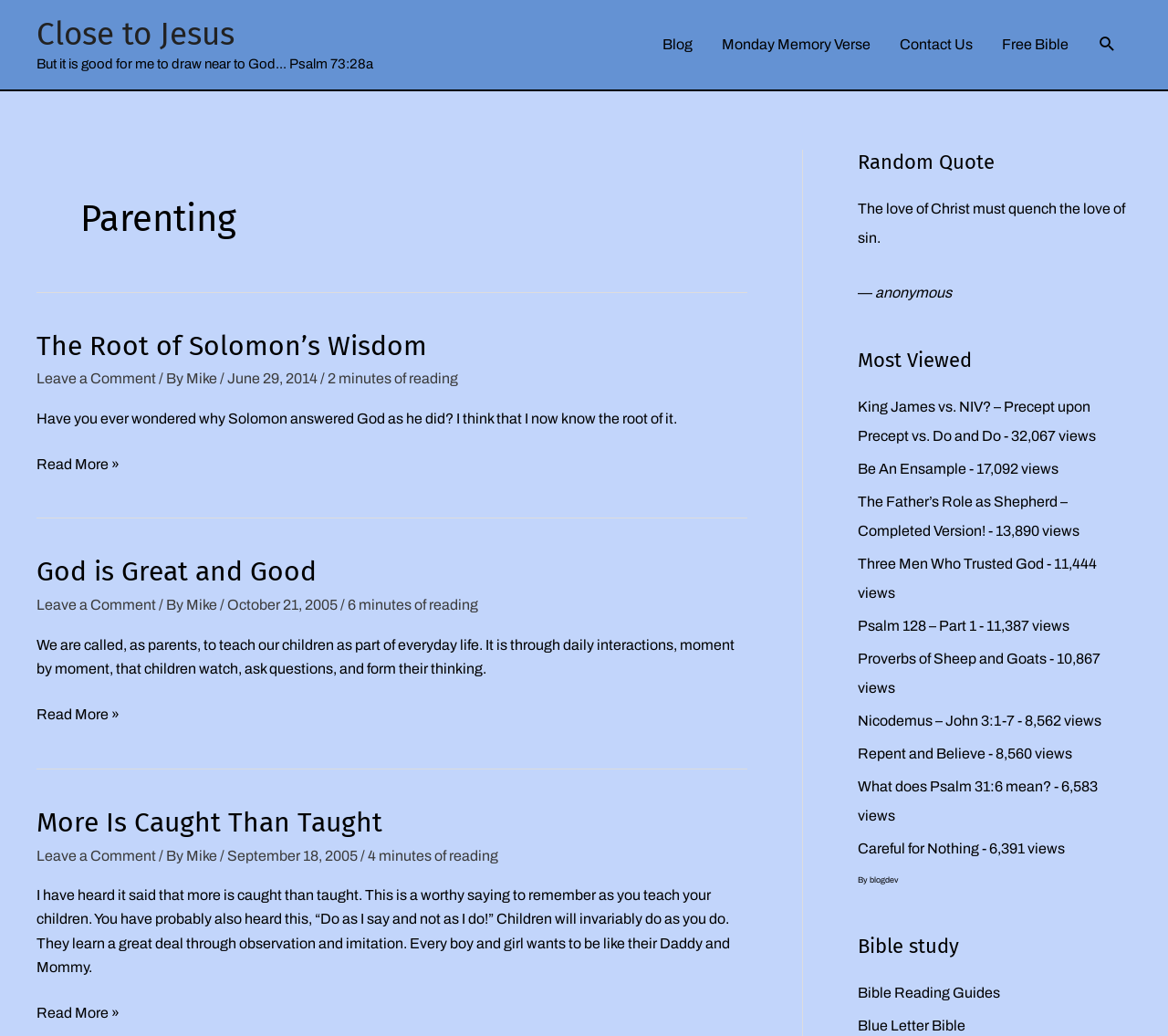Analyze the image and answer the question with as much detail as possible: 
What is the quote in the 'Random Quote' section?

In the 'Random Quote' section, I found a quote attributed to 'anonymous', which reads 'The love of Christ must quench the love of sin.' This quote is likely a biblical or inspirational message related to parenting.